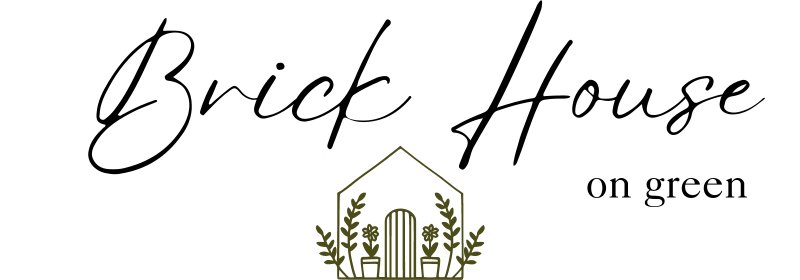Describe all the aspects of the image extensively.

The image features the logo of "Brick House on Green," showcasing a blend of elegant typography and charming illustrations. The words "Brick House" are presented in a stylish, flowing script, evoking a warm and inviting atmosphere. The subtitle, "on green," is rendered in a simple, understated font, suggesting a connection to nature and sustainability.

Beneath the text, an artistic depiction of a house adorned with potted plants and flowers enhances the logo's appeal, symbolizing growth, home, and natural beauty. The overall aesthetic embodies a cozy, welcoming feel that resonates with themes of homemaking and gardening, perfectly aligning with the blog's content on nurturing a lifestyle filled with simple pleasures and home-grown goodness.